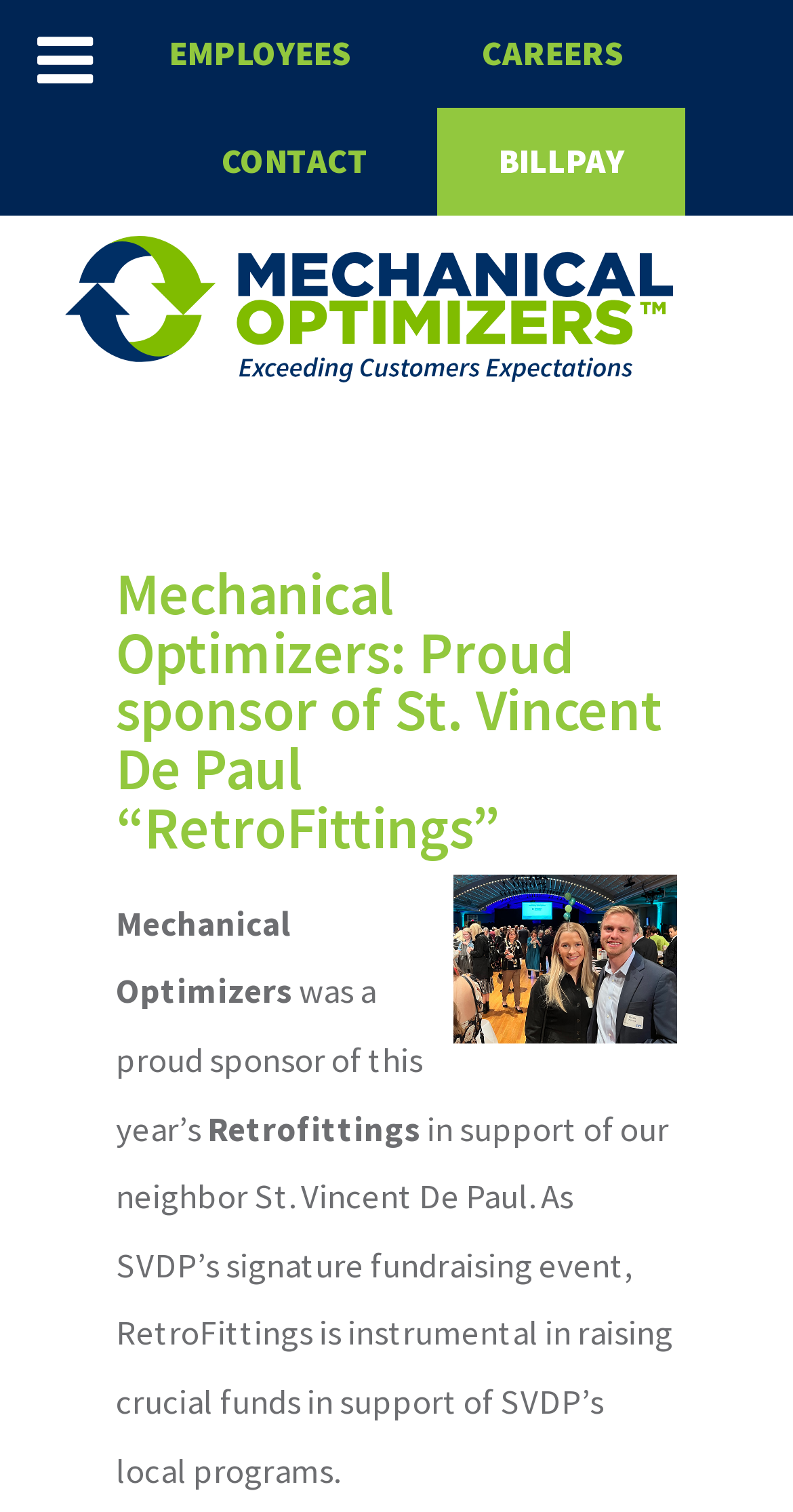Locate the bounding box for the described UI element: "Contact". Ensure the coordinates are four float numbers between 0 and 1, formatted as [left, top, right, bottom].

[0.203, 0.071, 0.544, 0.142]